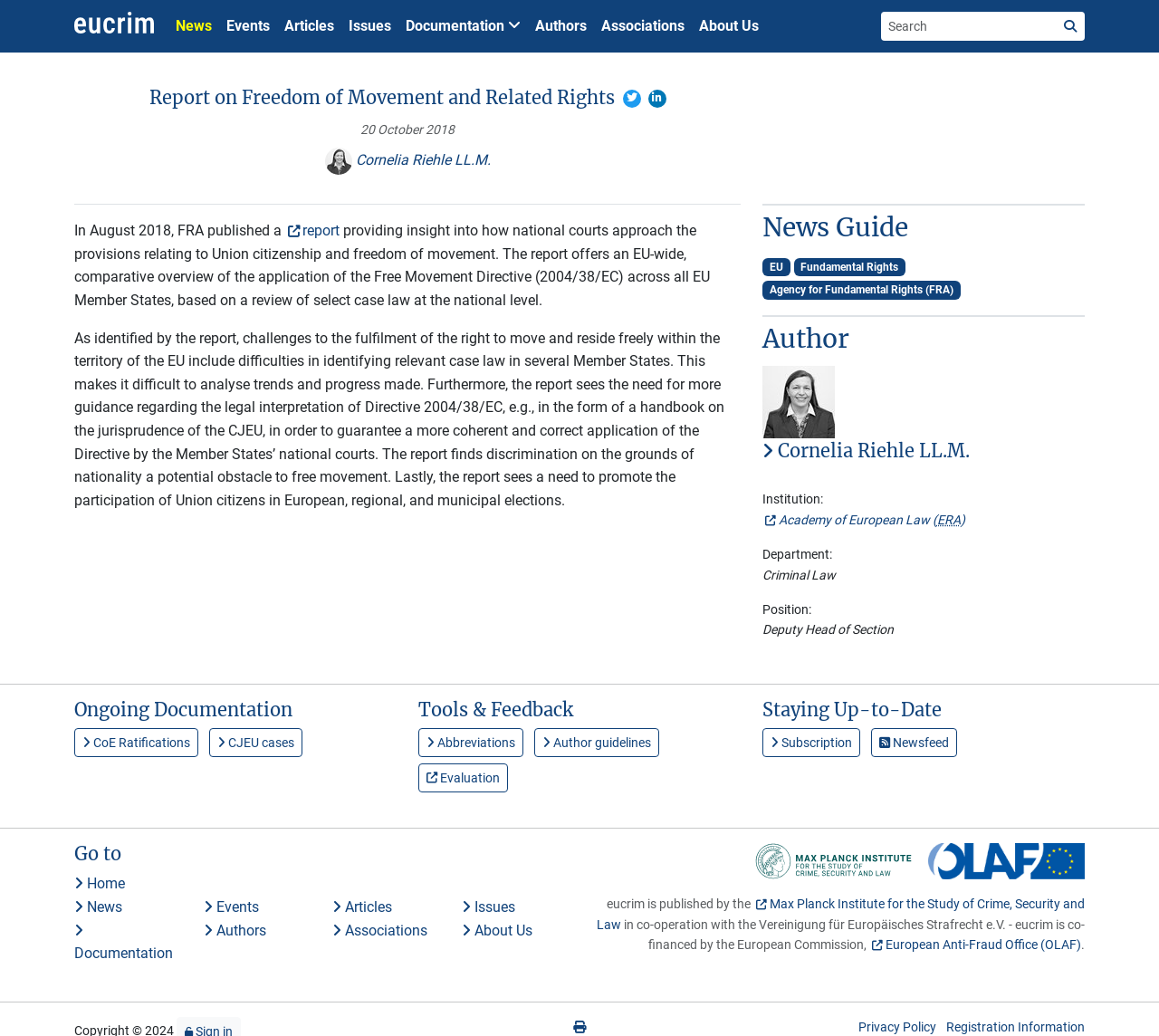What is the name of the report?
Use the image to answer the question with a single word or phrase.

Report on Freedom of Movement and Related Rights